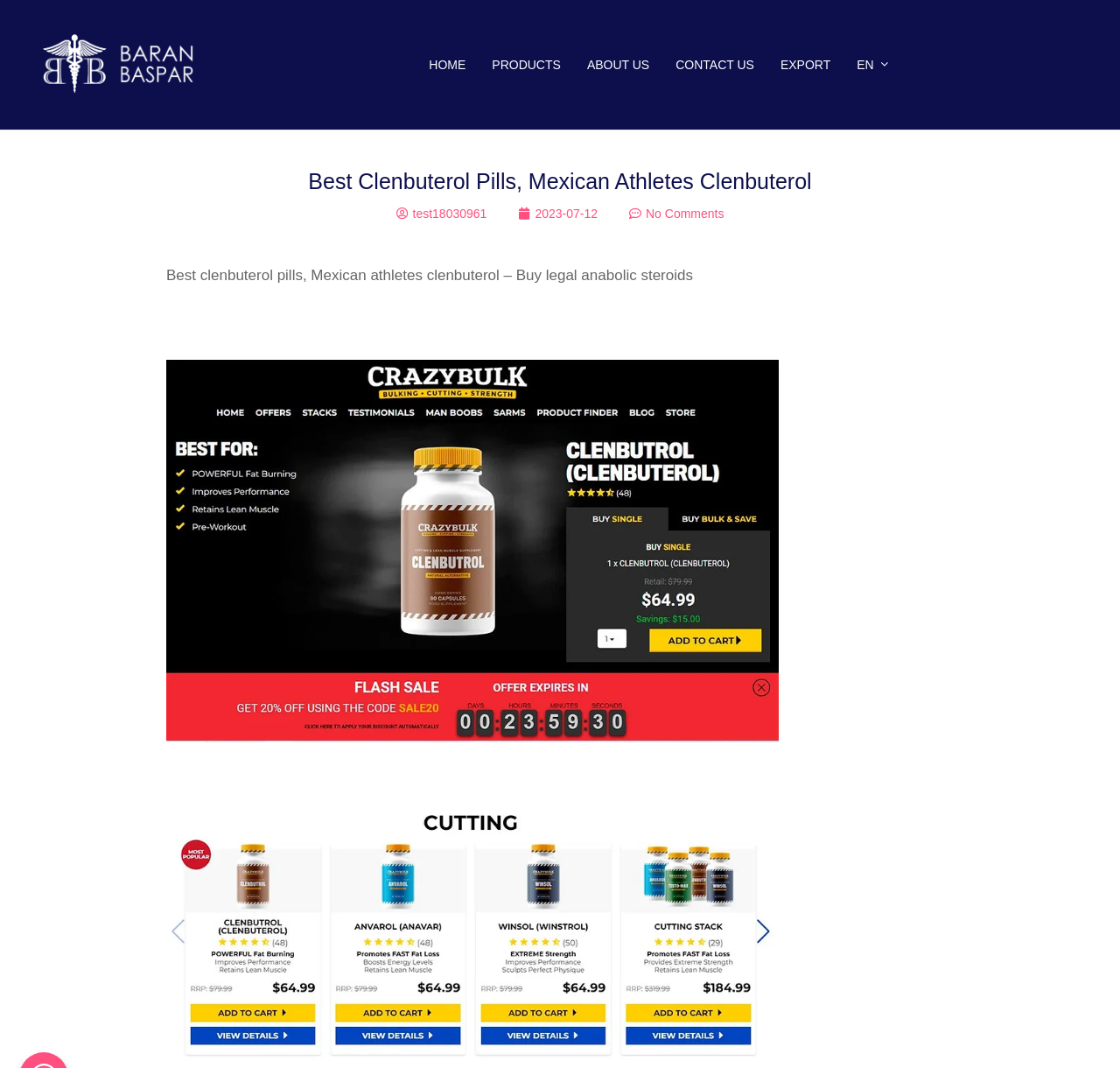Please provide the bounding box coordinates for the element that needs to be clicked to perform the following instruction: "Check the EXPORT link". The coordinates should be given as four float numbers between 0 and 1, i.e., [left, top, right, bottom].

[0.697, 0.04, 0.742, 0.081]